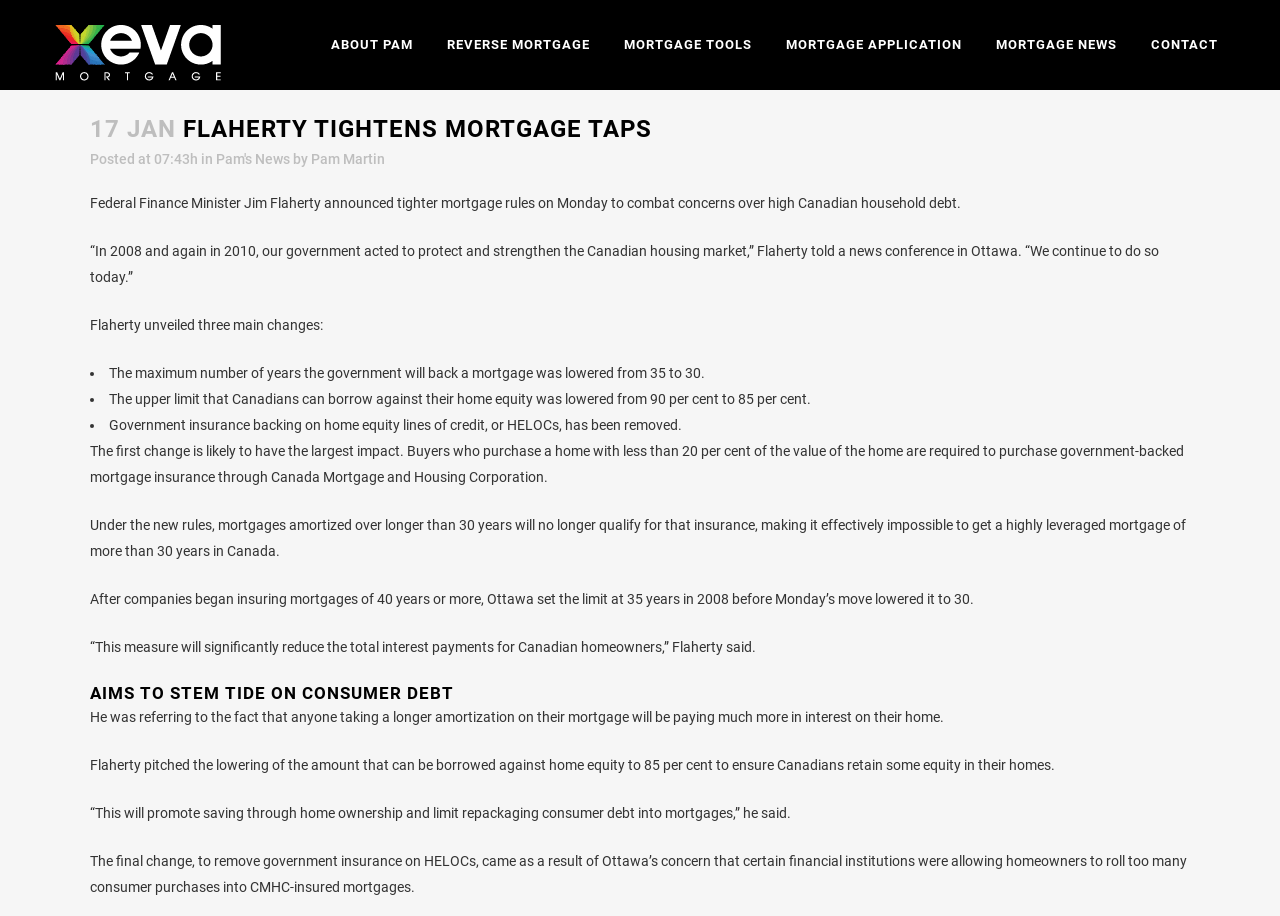Provide a brief response in the form of a single word or phrase:
Who announced tighter mortgage rules?

Jim Flaherty